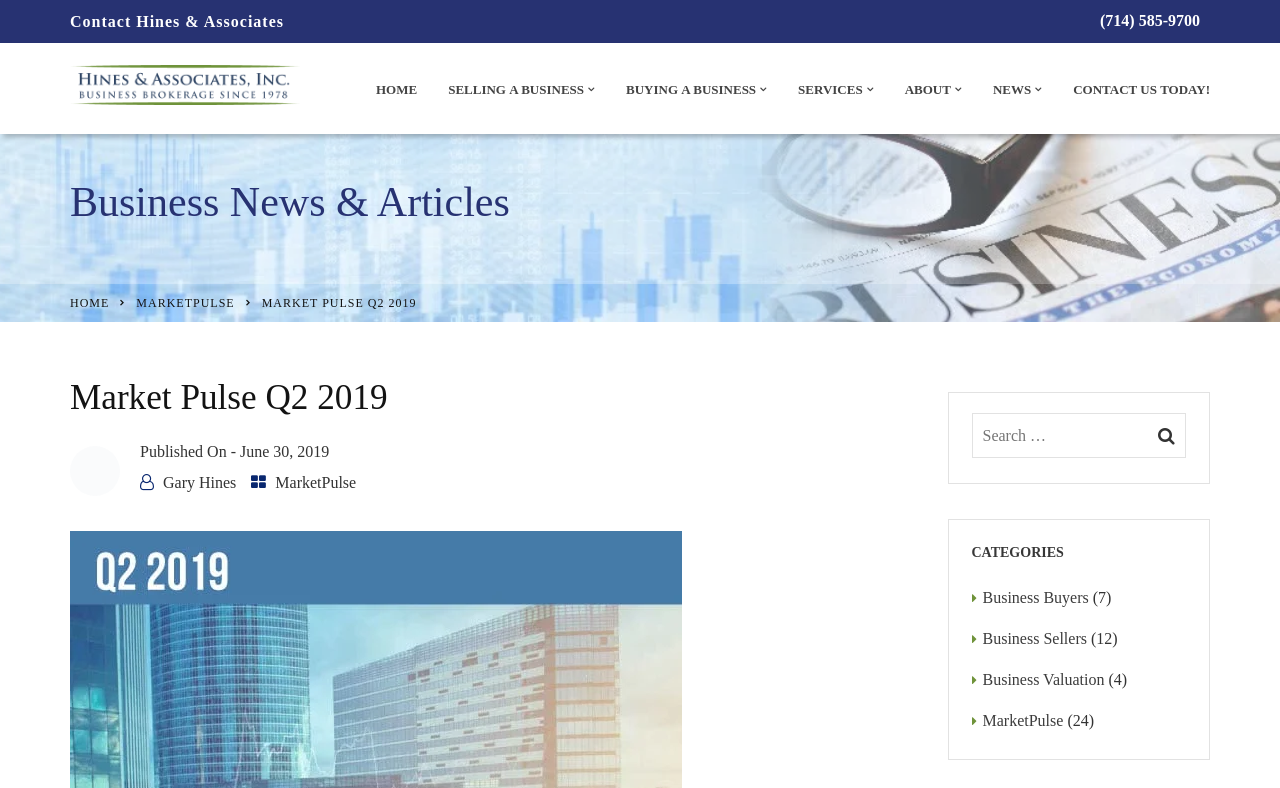Please identify the bounding box coordinates of the clickable element to fulfill the following instruction: "Search for something". The coordinates should be four float numbers between 0 and 1, i.e., [left, top, right, bottom].

[0.759, 0.524, 0.927, 0.581]